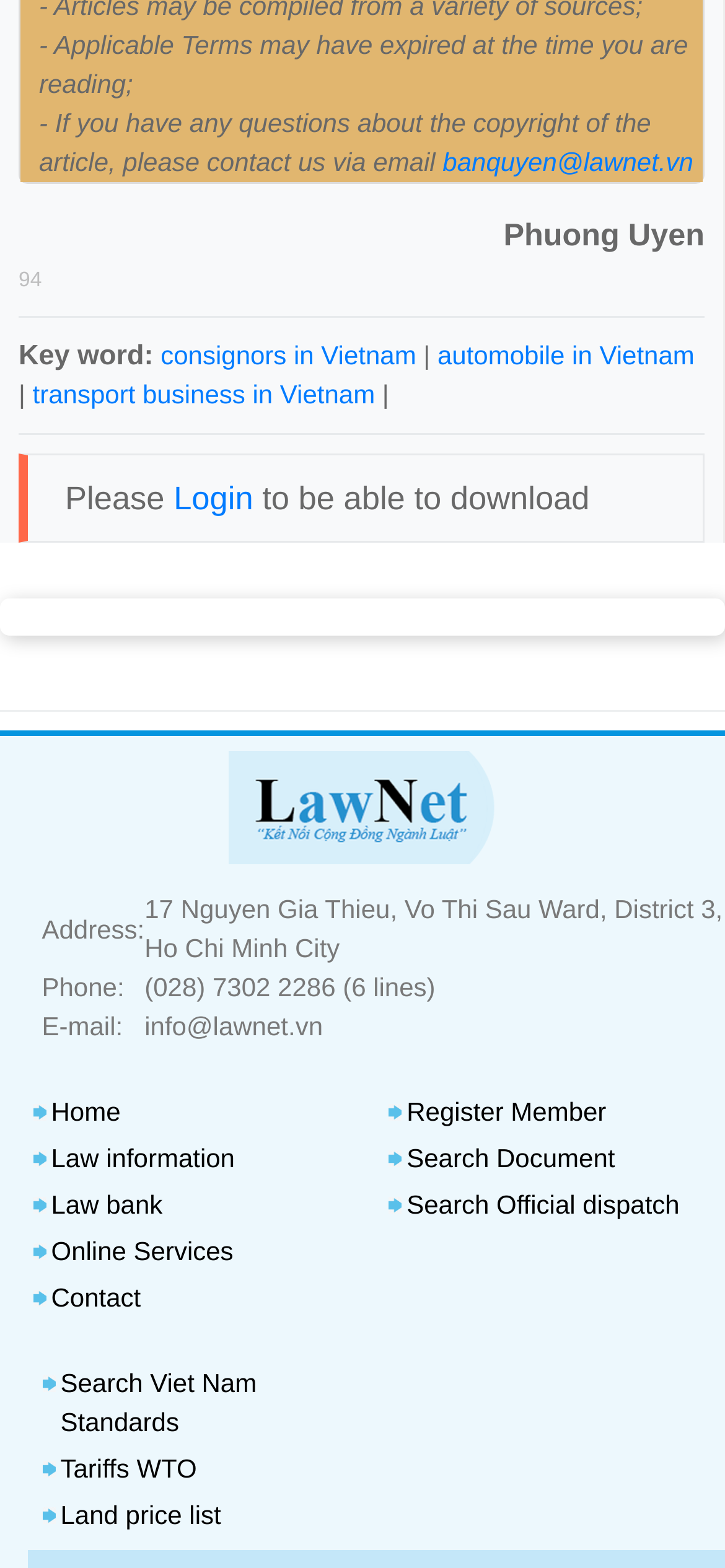Find the bounding box coordinates for the area that must be clicked to perform this action: "Login to download".

[0.239, 0.306, 0.349, 0.329]